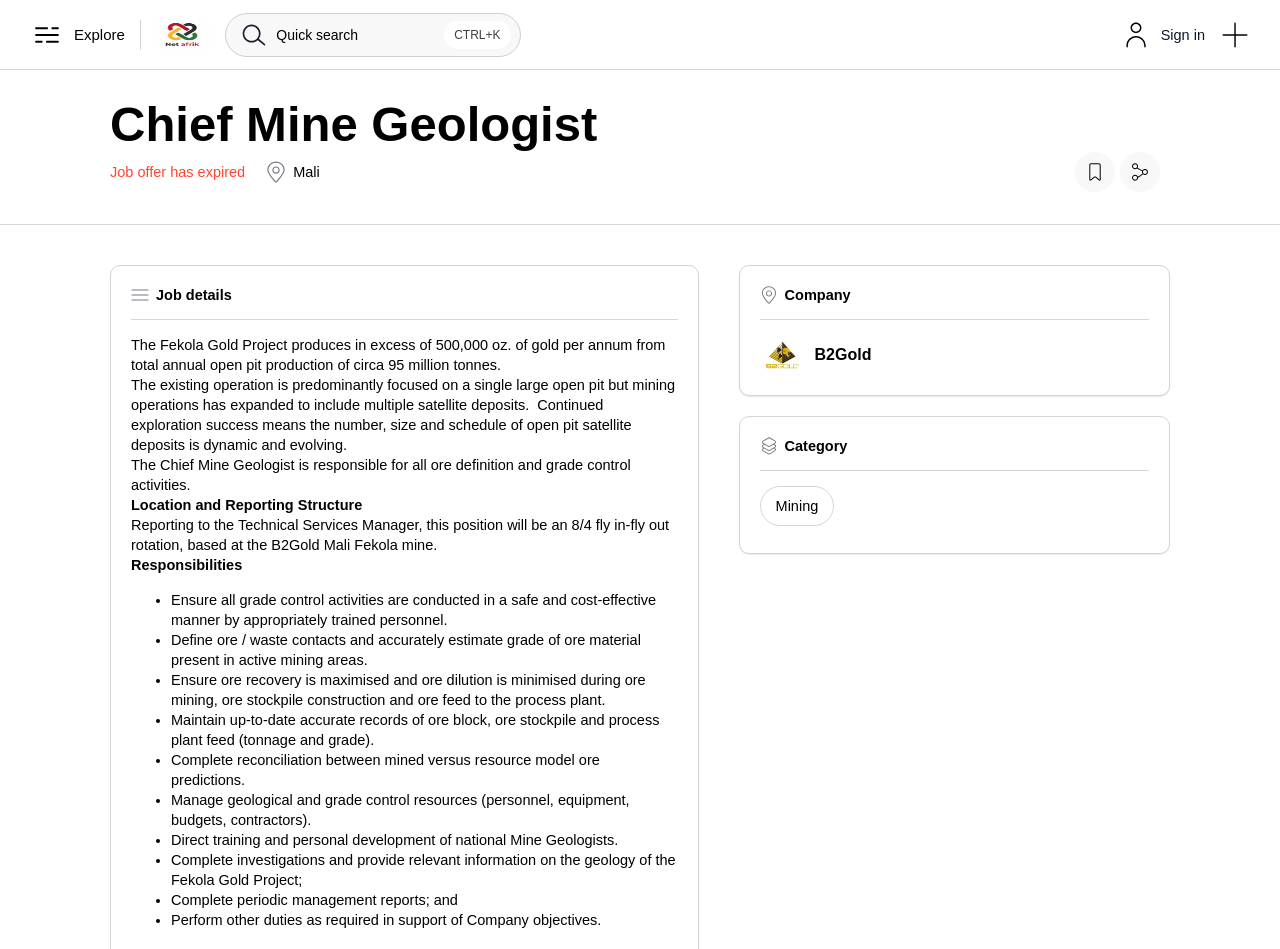Where is the B2Gold Mali Fekola mine located?
Using the visual information, respond with a single word or phrase.

Mali